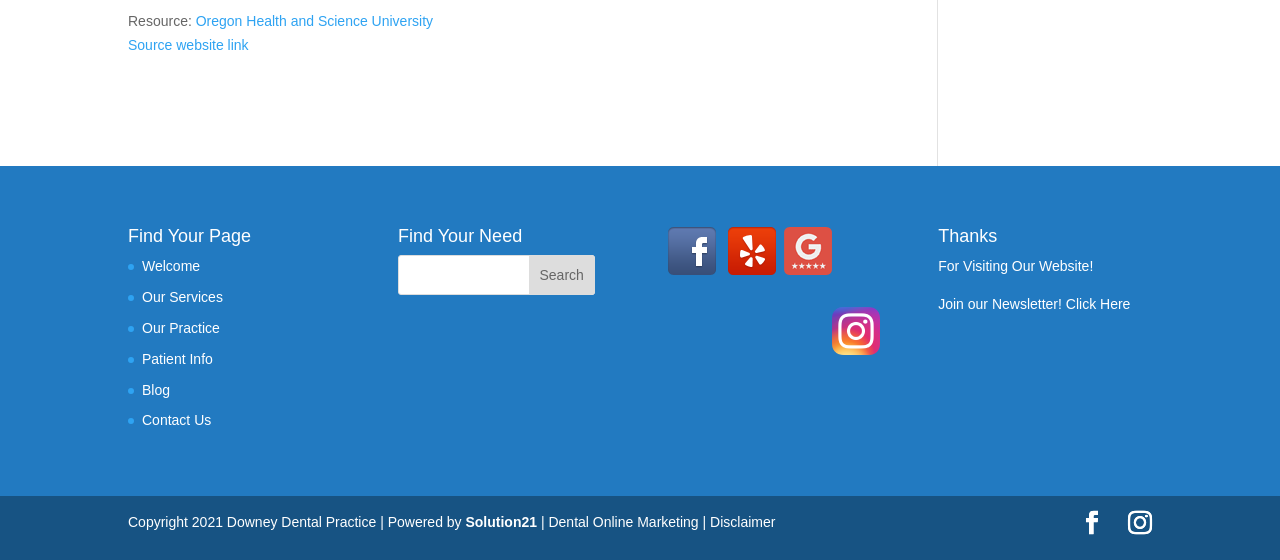What is the name of the dental practice?
Based on the visual, give a brief answer using one word or a short phrase.

Downey Dental Practice